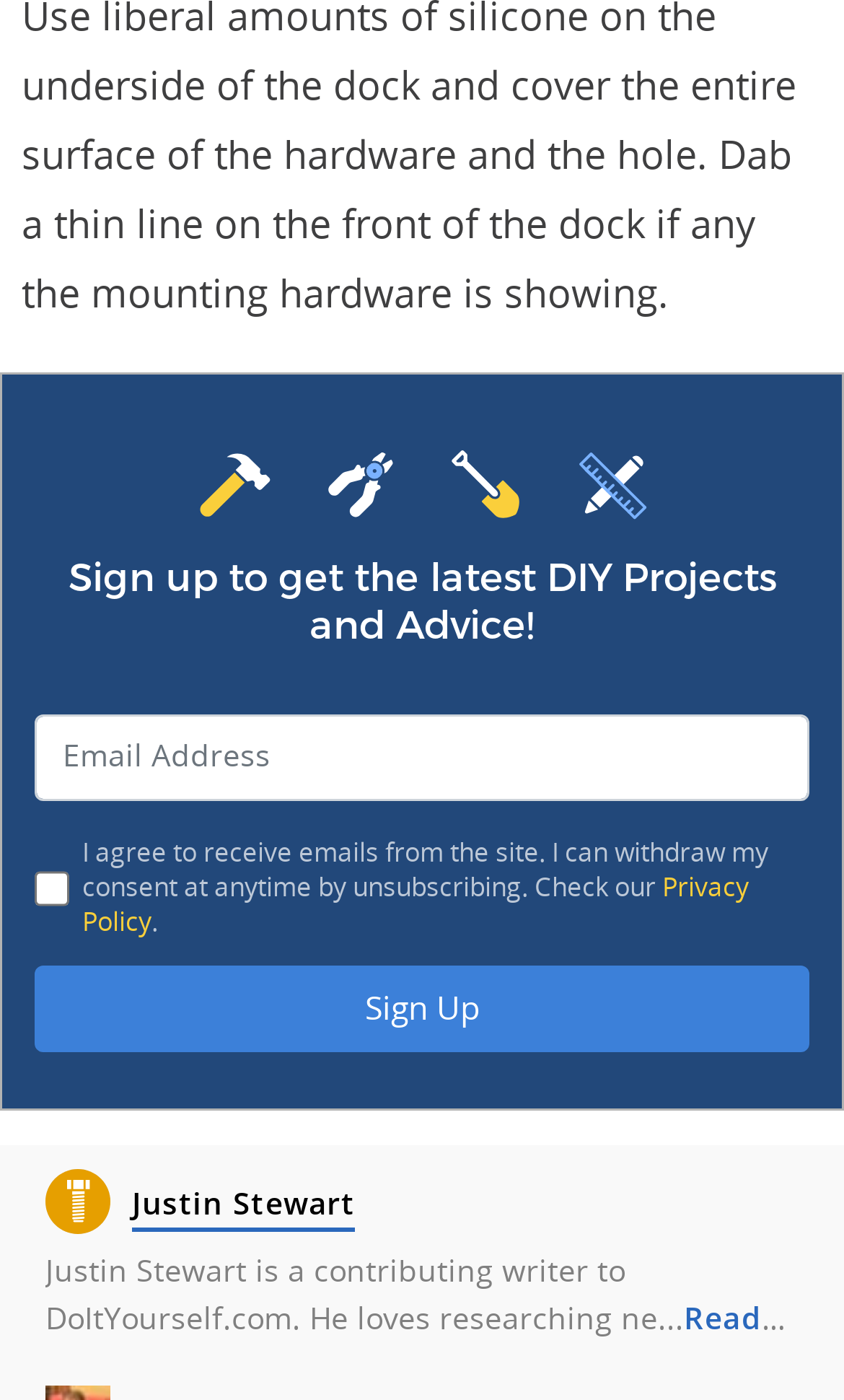Locate the bounding box for the described UI element: "careers". Ensure the coordinates are four float numbers between 0 and 1, formatted as [left, top, right, bottom].

[0.645, 0.564, 0.739, 0.595]